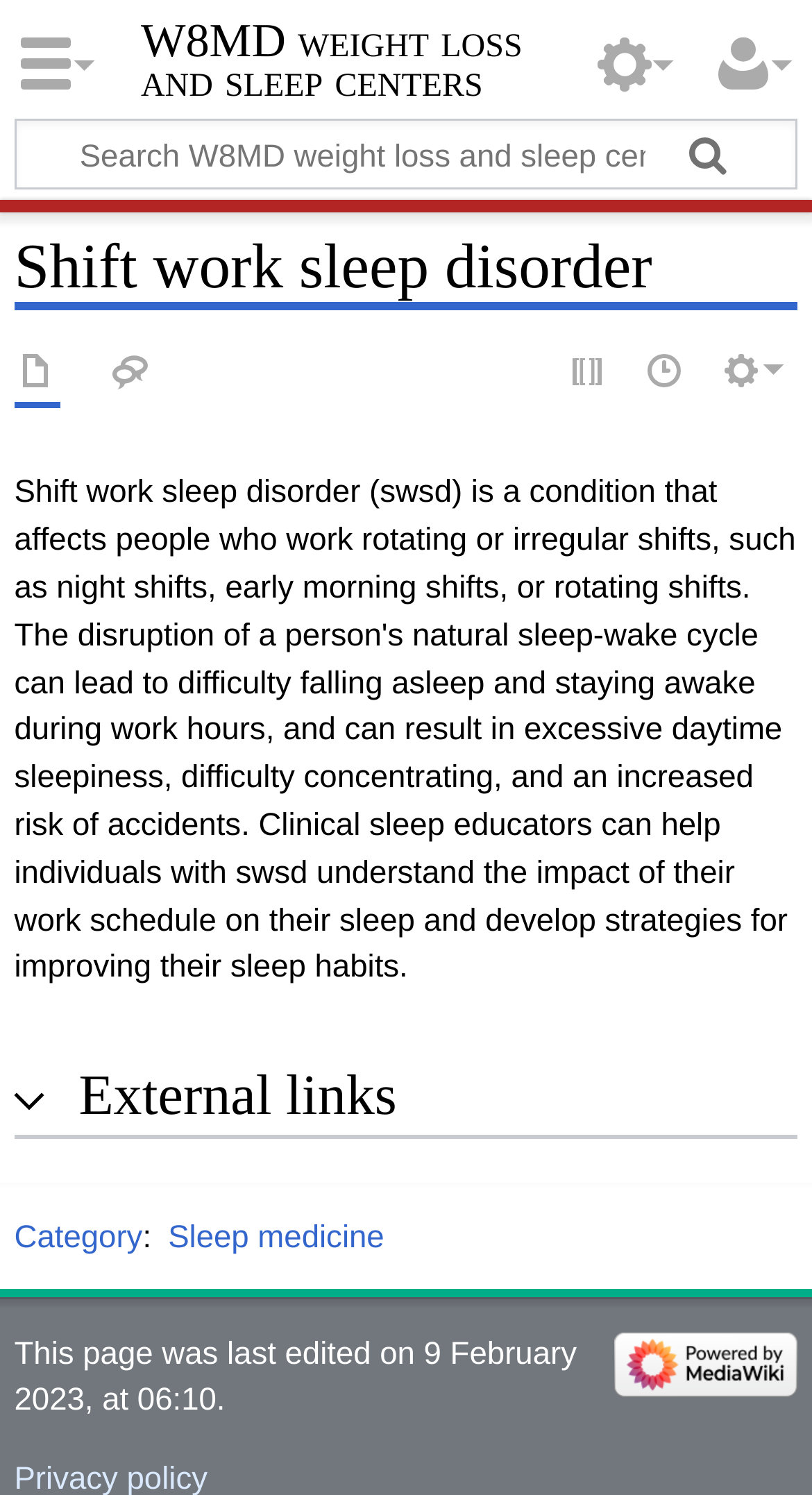Generate a comprehensive description of the webpage content.

The webpage is about Shift Work Sleep Disorder, specifically related to W8MD weight loss and sleep centers. At the top, there is a heading with the title "Anonymous" and a link to "W8MD weight loss and sleep centers". Below this, there is a search box with a submit button to the right. 

The main content area is divided into sections. The first section has a heading "Shift work sleep disorder" followed by a navigation menu with links to "Namespaces" and "More" options. The "Namespaces" menu has links to "Page" and "Discussion", while the "More" menu has links to "Page actions" with options like "View source" and "History". 

Further down, there is a section with a heading "External links" that can be expanded or collapsed. Below this, there are links to "Category" and "Sleep medicine". 

At the very top left, there is a heading "Navigation", and at the top right, there is a heading "Wiki tools" with a link to "Powered by MediaWiki" accompanied by an image. At the bottom, there is a static text indicating when the page was last edited.